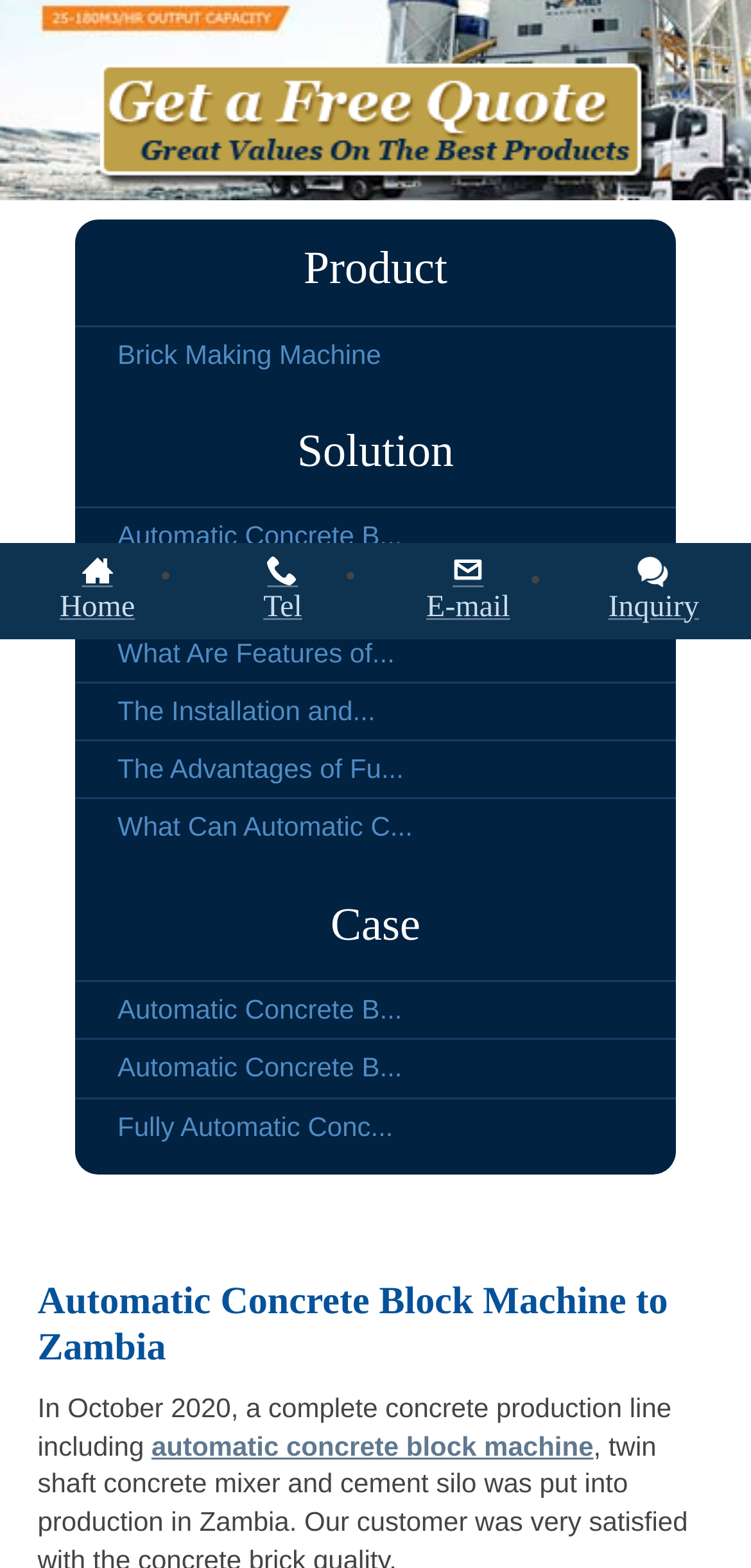For the following element description, predict the bounding box coordinates in the format (top-left x, top-left y, bottom-right x, bottom-right y). All values should be floating point numbers between 0 and 1. Description: How to Adjust Convey...

[0.1, 0.36, 0.9, 0.398]